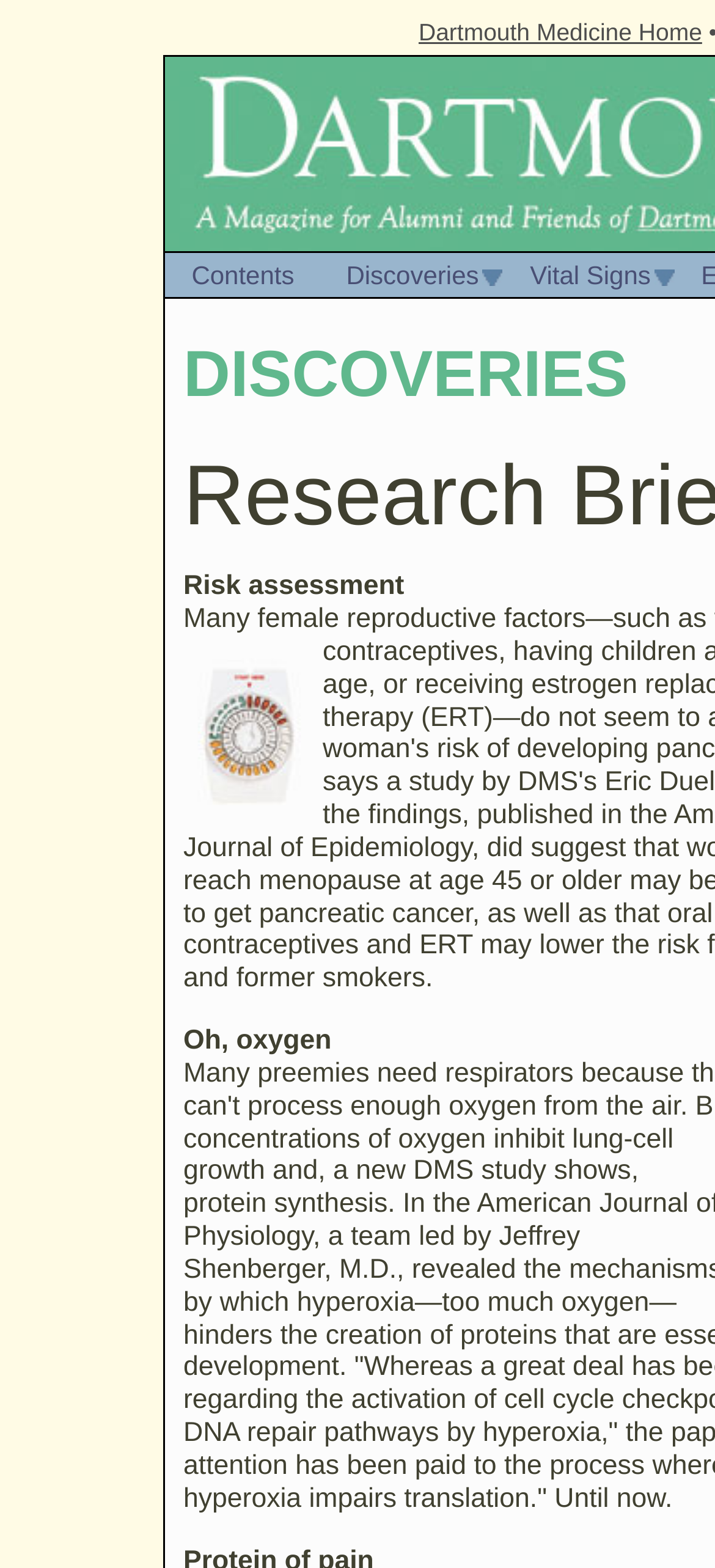What is the first link on the top?
Give a single word or phrase answer based on the content of the image.

Dartmouth Medicine Home